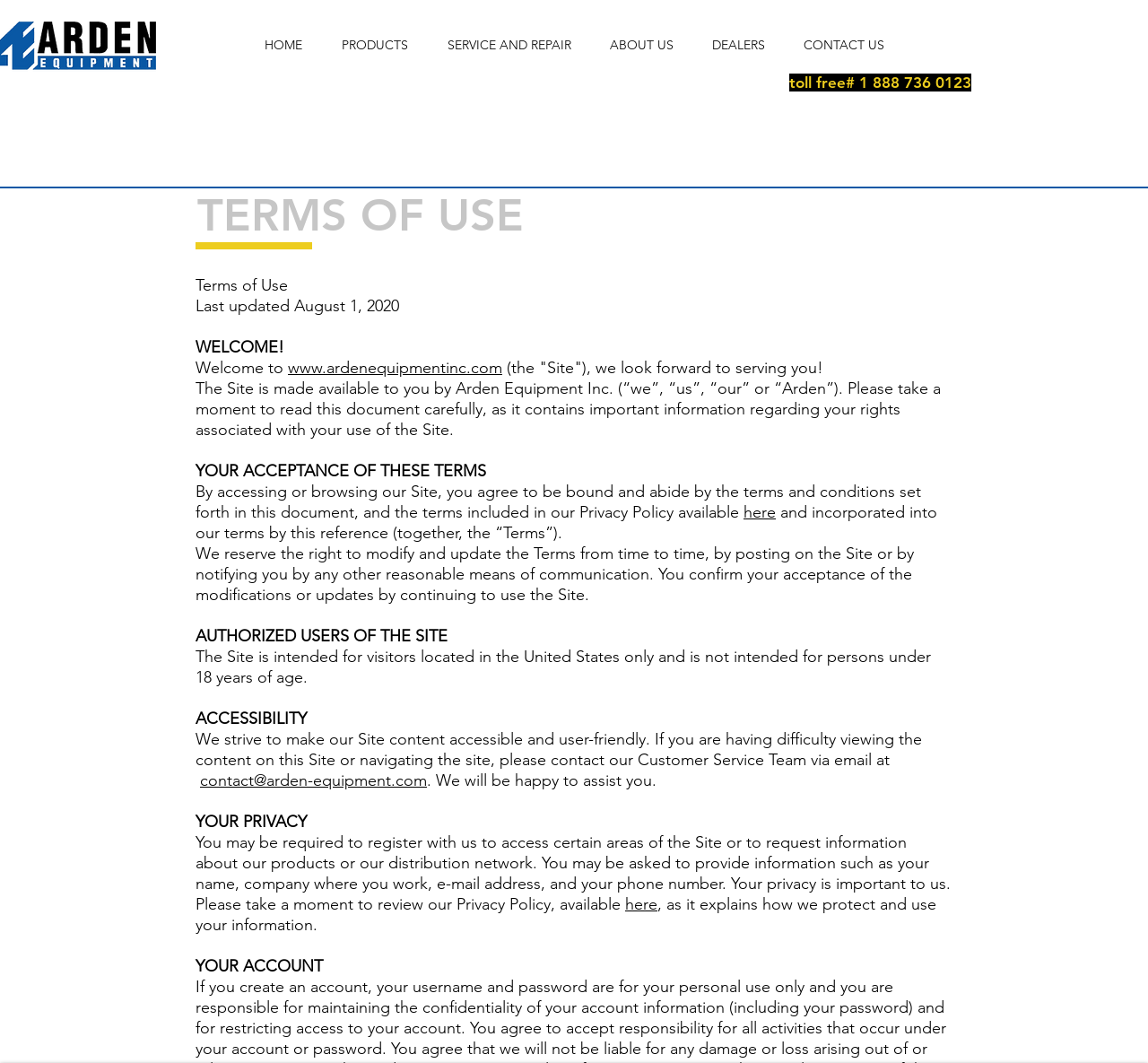How can I contact the Customer Service Team?
Please respond to the question with as much detail as possible.

I found the contact information by reading the static text element that contains the text 'If you are having difficulty viewing the content on this Site or navigating the site, please contact our Customer Service Team via email at' and then looking at the link element that contains the email address.